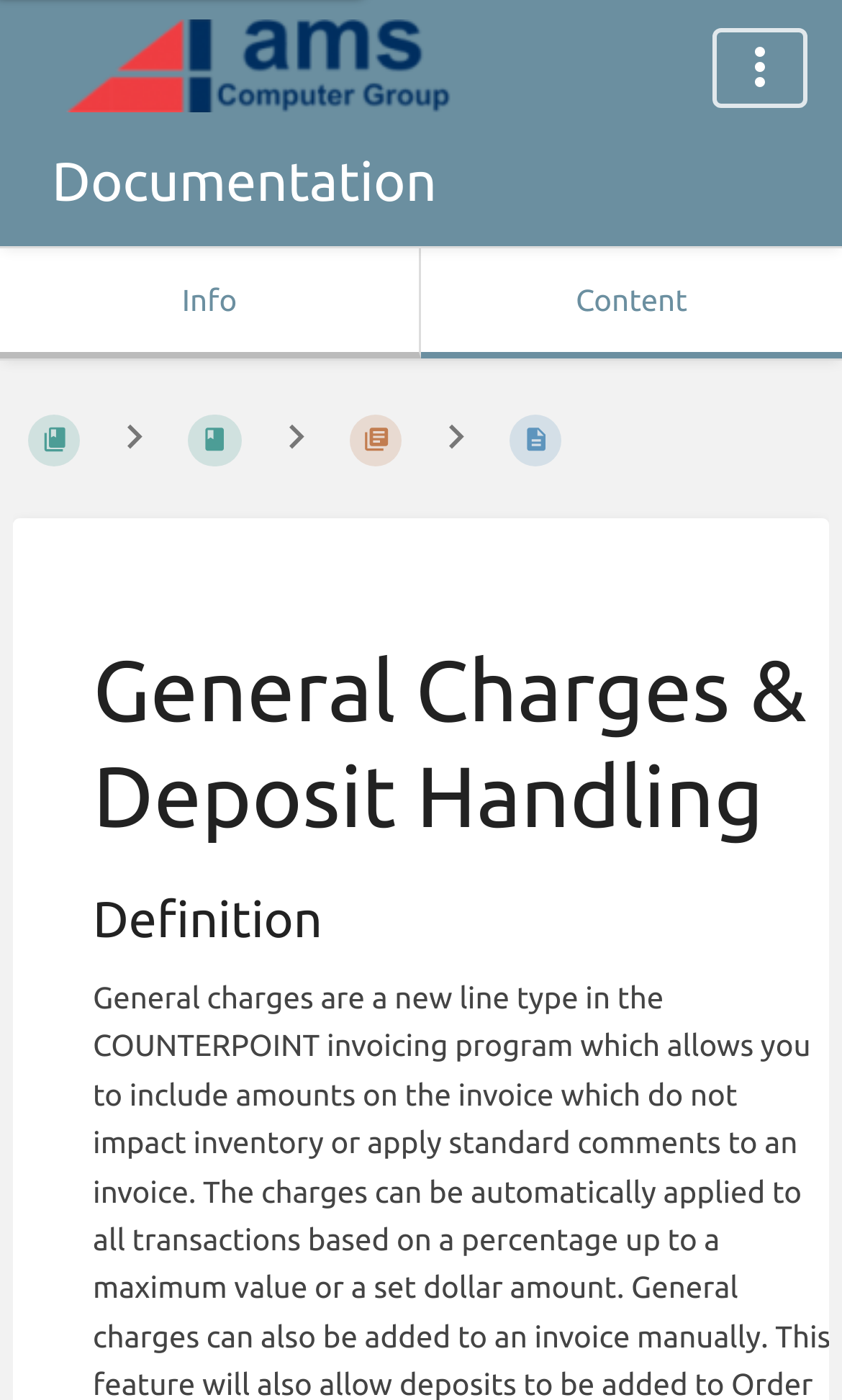Predict the bounding box of the UI element that fits this description: "General Charges & Depo...".

[0.588, 0.285, 0.686, 0.343]